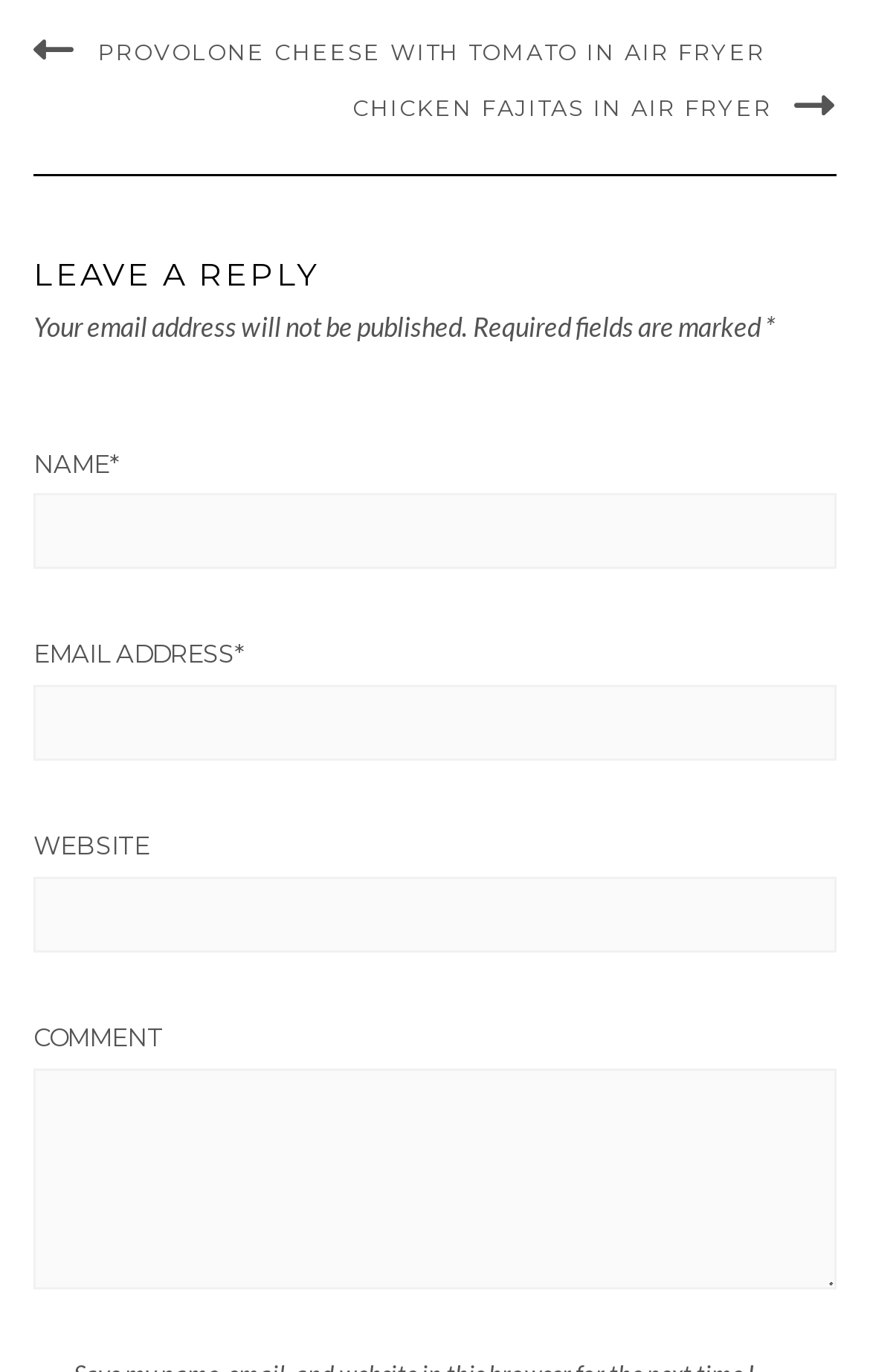What is the purpose of the links at the top?
Answer the question with a single word or phrase derived from the image.

To access recipes